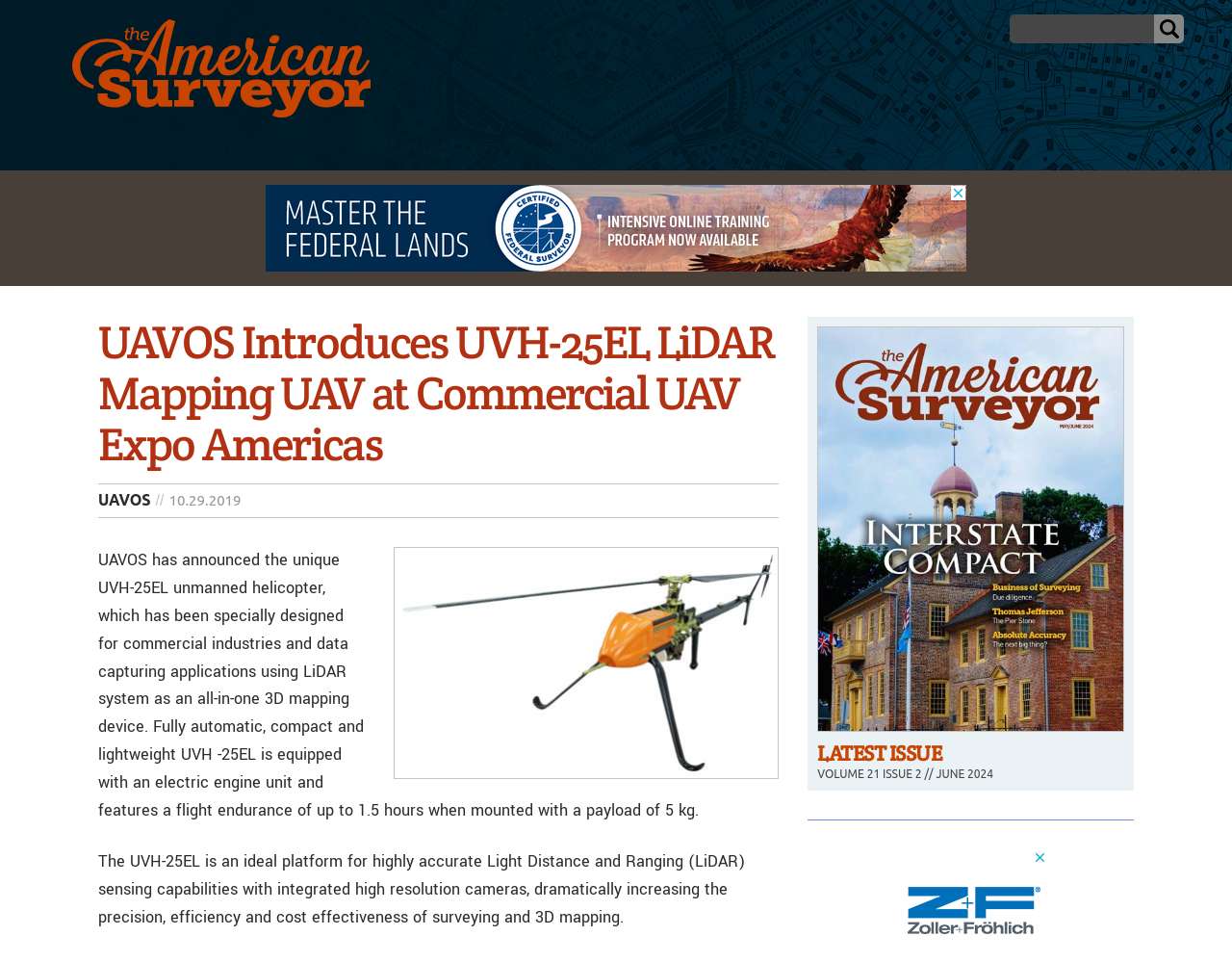Refer to the element description Employment and identify the corresponding bounding box in the screenshot. Format the coordinates as (top-left x, top-left y, bottom-right x, bottom-right y) with values in the range of 0 to 1.

[0.558, 0.136, 0.734, 0.178]